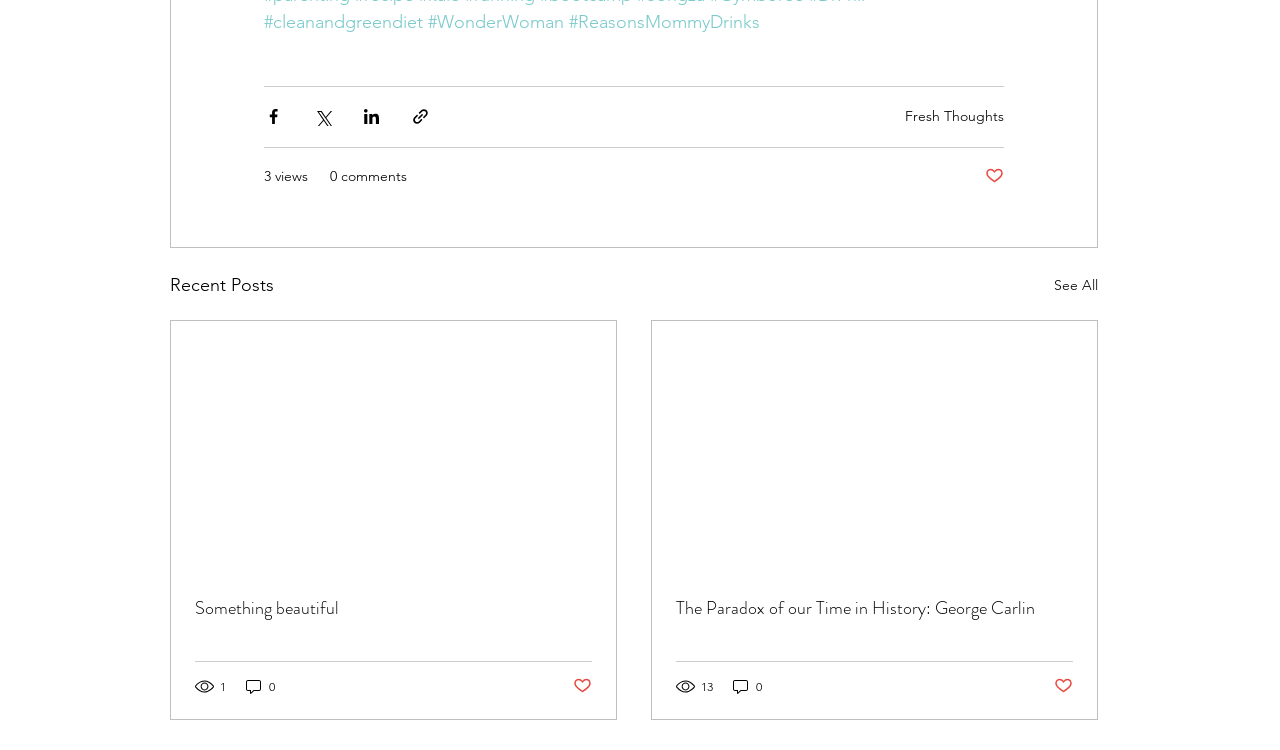What is the title of the first article?
Give a single word or phrase as your answer by examining the image.

Something beautiful